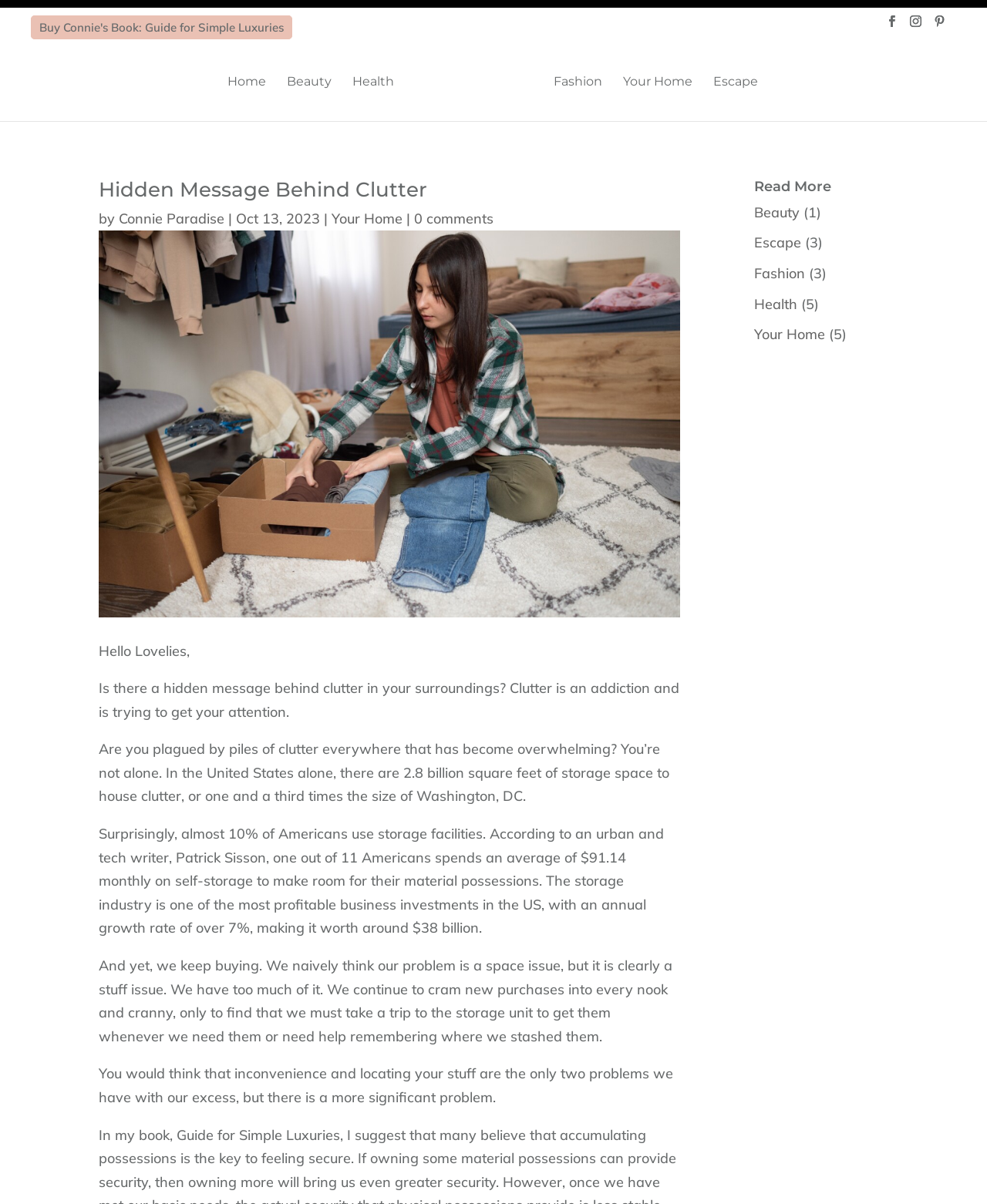Pinpoint the bounding box coordinates of the clickable element to carry out the following instruction: "Read more about 'Hidden Message Behind Clutter'."

[0.764, 0.149, 0.9, 0.167]